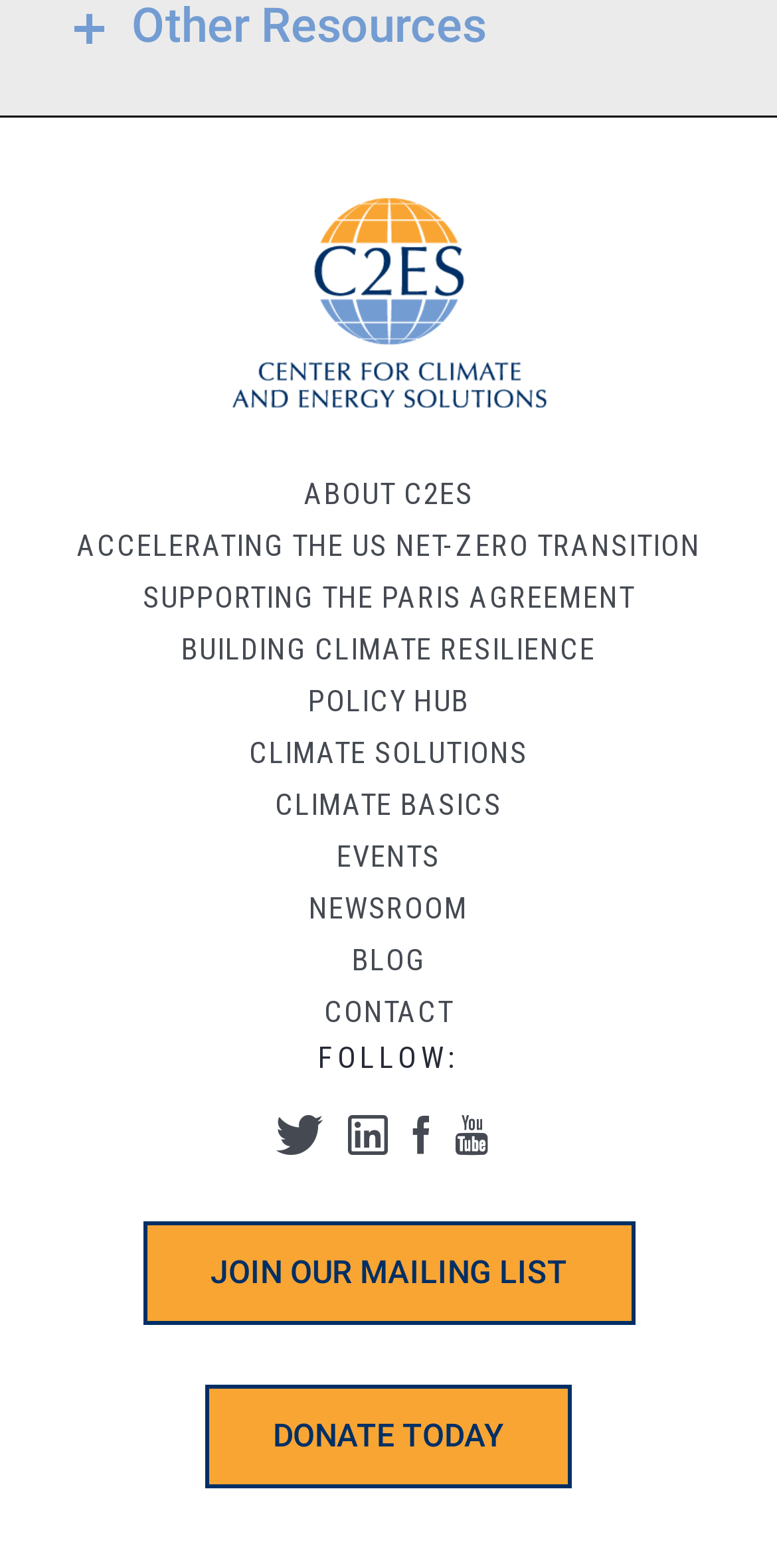Locate the bounding box coordinates of the element's region that should be clicked to carry out the following instruction: "Join the mailing list". The coordinates need to be four float numbers between 0 and 1, i.e., [left, top, right, bottom].

[0.183, 0.779, 0.817, 0.845]